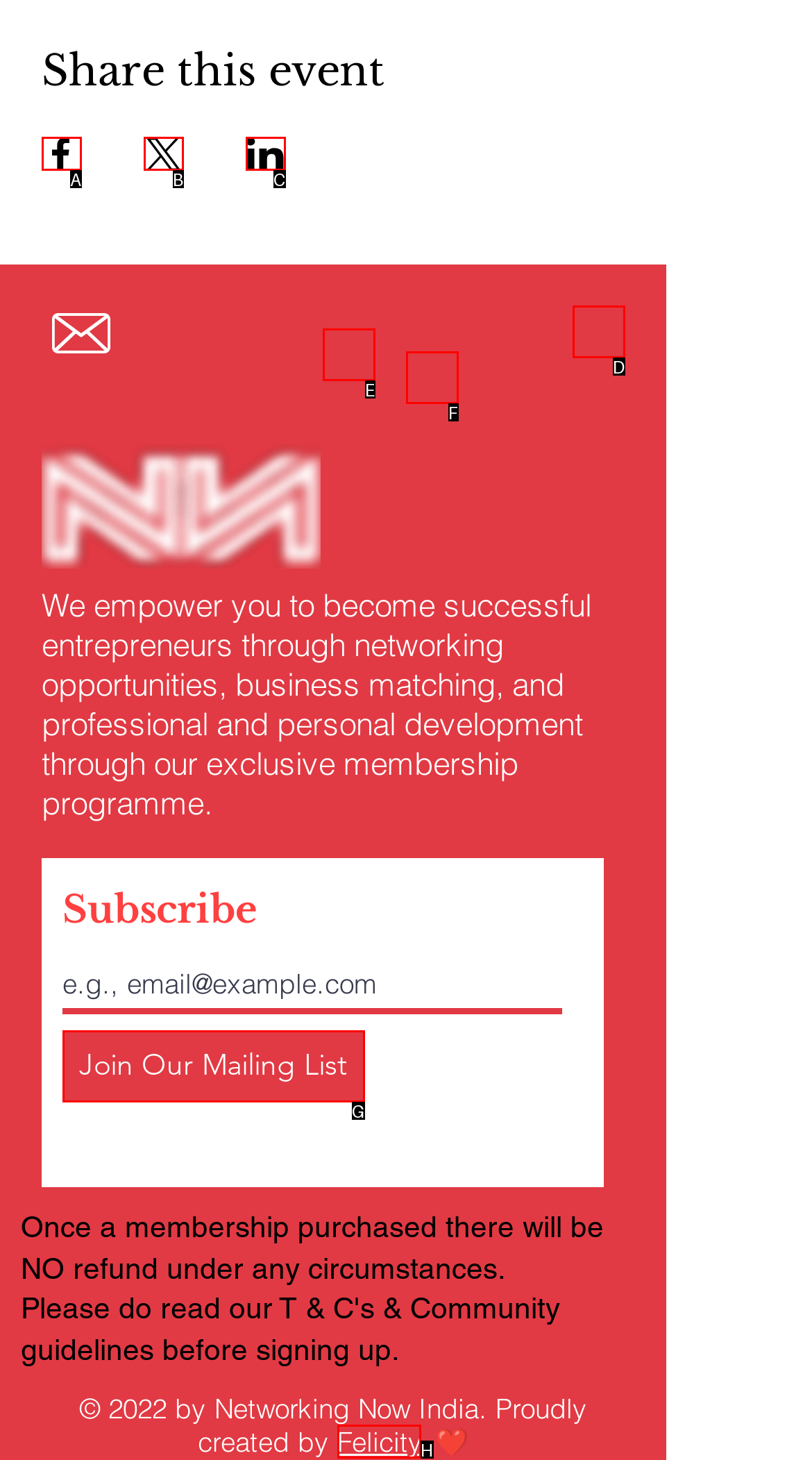Tell me which option I should click to complete the following task: Subscribe to our mailing list
Answer with the option's letter from the given choices directly.

G